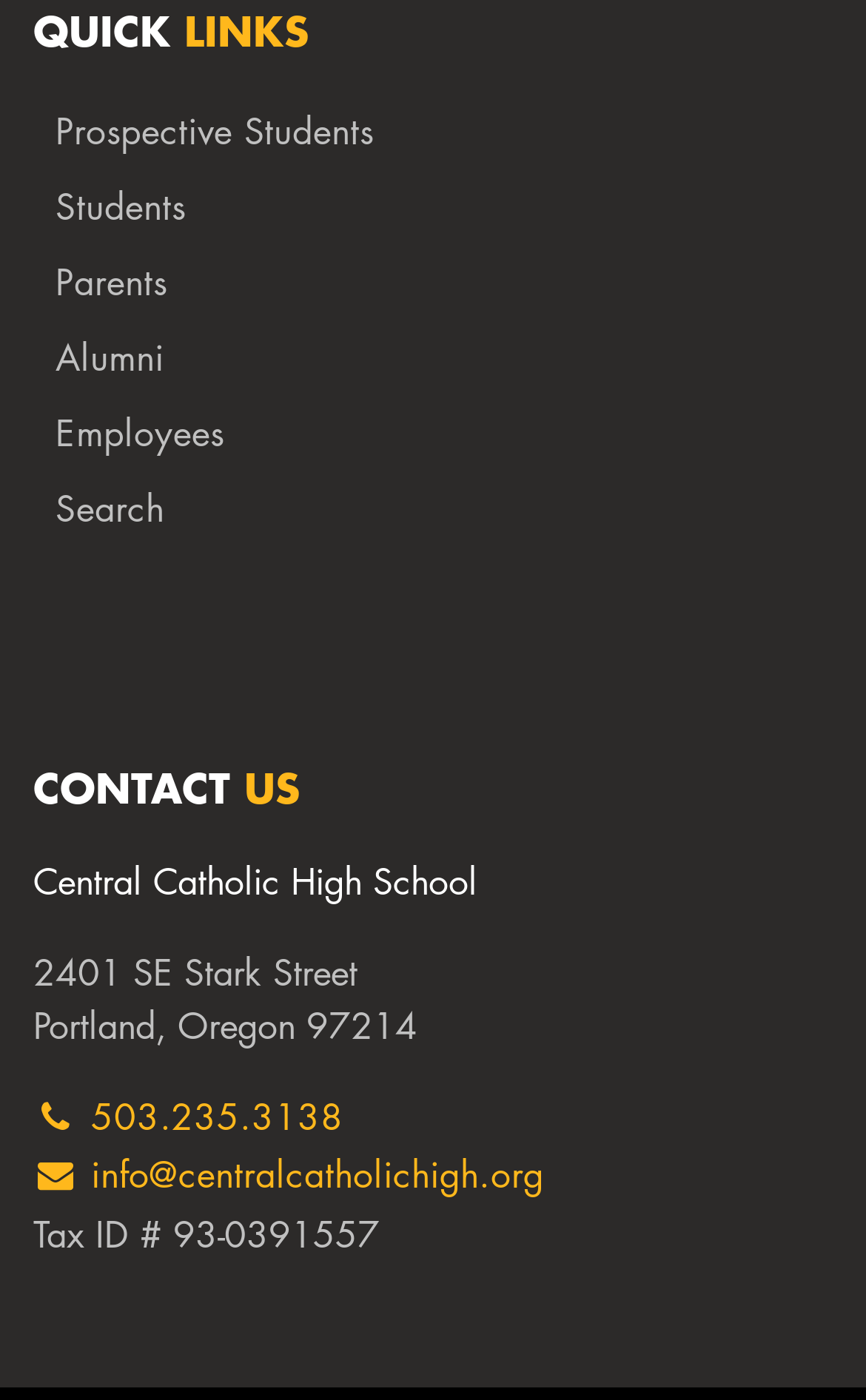Identify the bounding box coordinates for the UI element mentioned here: "Students". Provide the coordinates as four float values between 0 and 1, i.e., [left, top, right, bottom].

[0.064, 0.123, 0.936, 0.176]